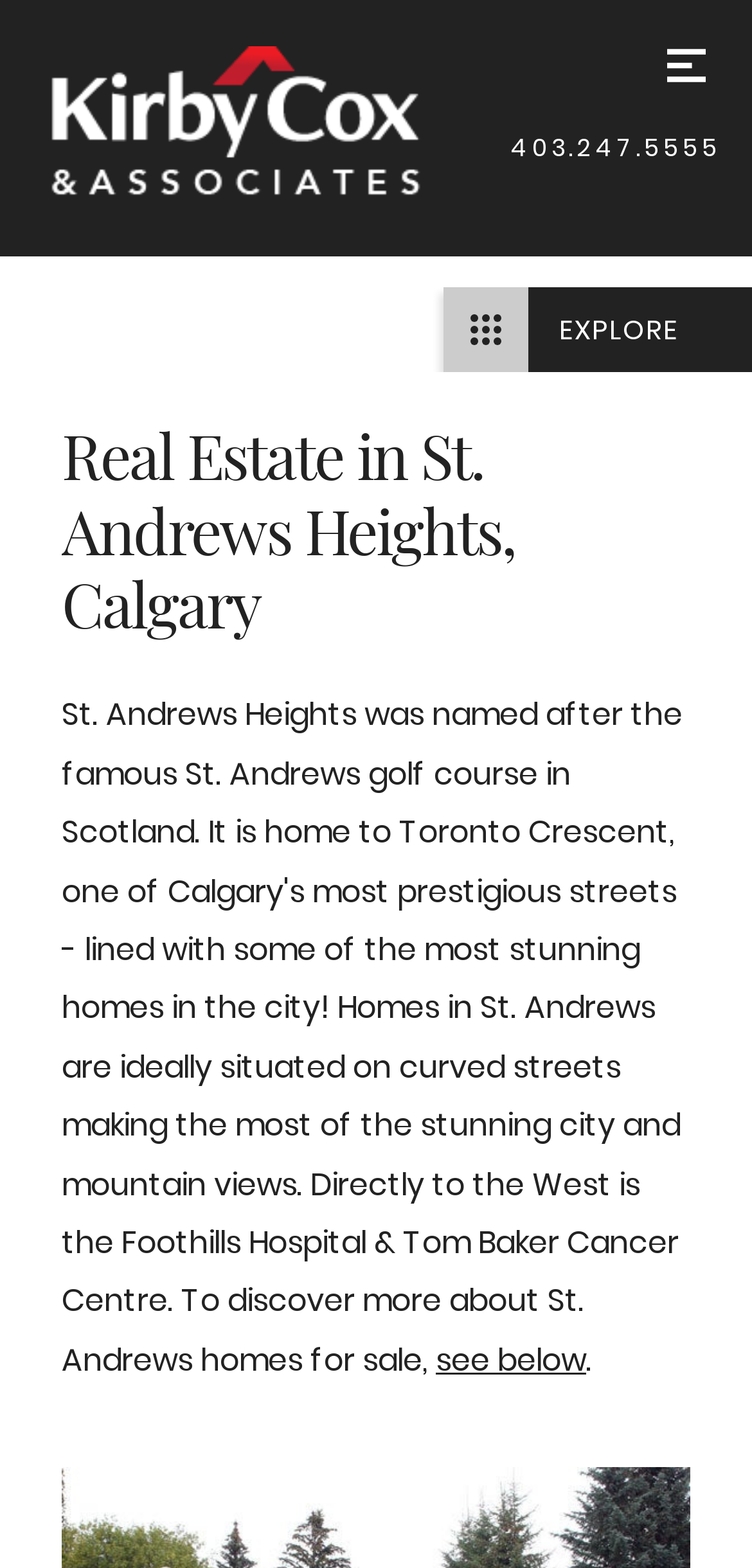Convey a detailed summary of the webpage, mentioning all key elements.

The webpage is a real estate website focused on St. Andrews Heights homes for sale in Calgary. At the top left, there is a link to go to the homepage. Next to it, on the top right, is a phone number link, 403.247.5555. A menu button is located at the top right corner, accompanied by a small menu icon image.

Below the top section, there is a sidebar that takes up about half of the screen width on the right side. The sidebar has an image labeled "Sidebar Open" and a static text "EXPLORE". 

The main content area is dominated by a large heading that reads "Real Estate in St. Andrews Heights, Calgary", which is positioned near the top center of the page. 

At the bottom center of the page, there is a link that says "see below", which likely leads to more information or listings related to St. Andrews Heights real estate.